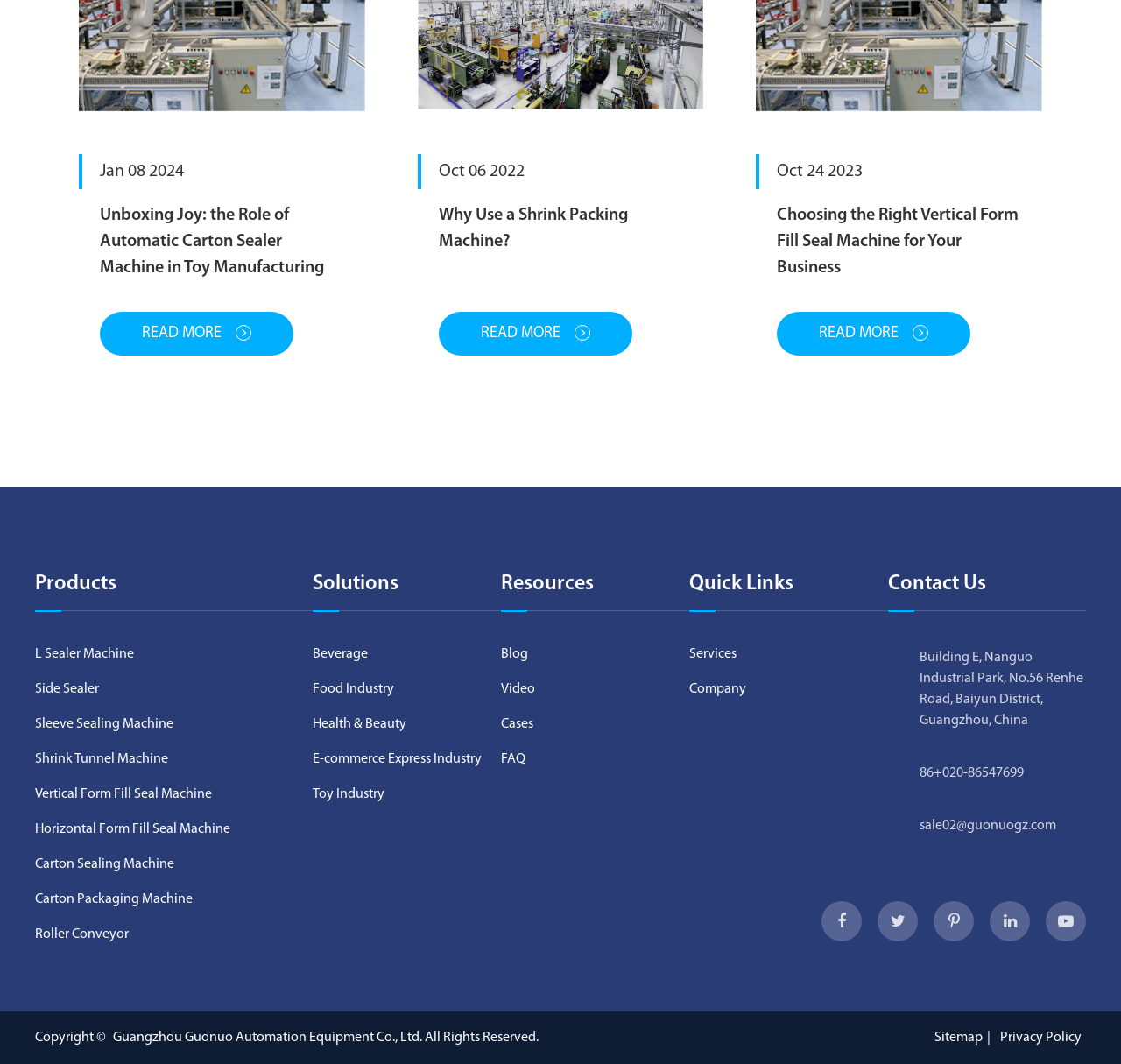Please identify the bounding box coordinates of the element I should click to complete this instruction: 'Learn about Products'. The coordinates should be given as four float numbers between 0 and 1, like this: [left, top, right, bottom].

[0.031, 0.536, 0.278, 0.575]